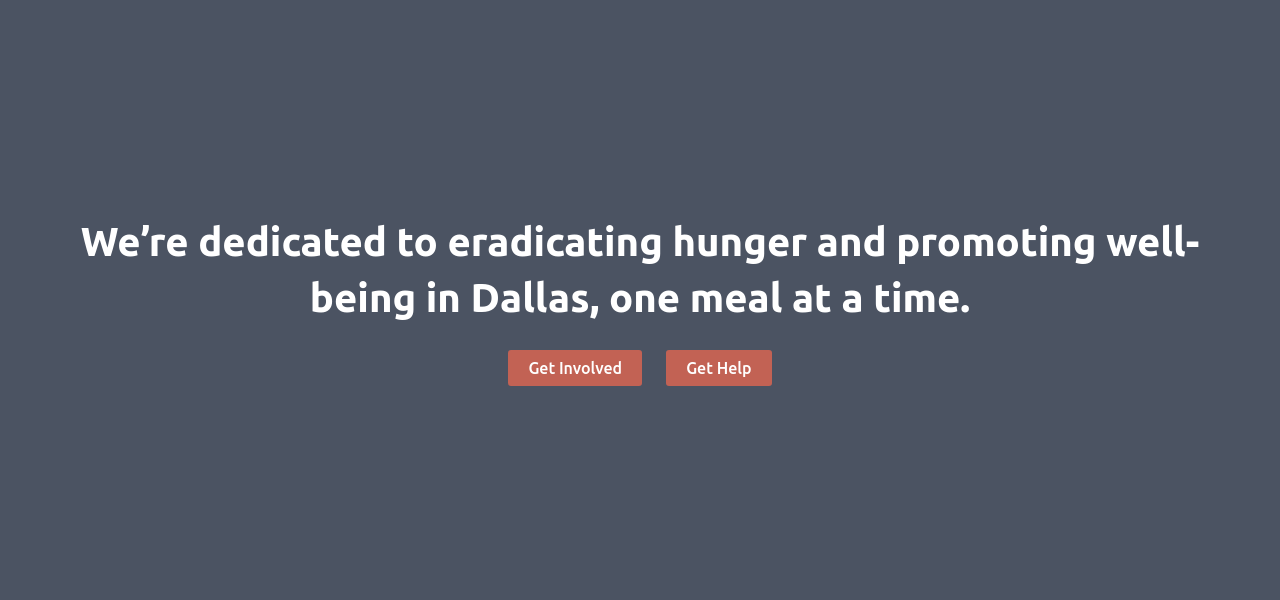How many buttons are present below the message?
From the details in the image, answer the question comprehensively.

The caption states that below the message are two buttons, 'Get Involved' and 'Get Help', which encourages community engagement and support, indicating that there are two buttons present.